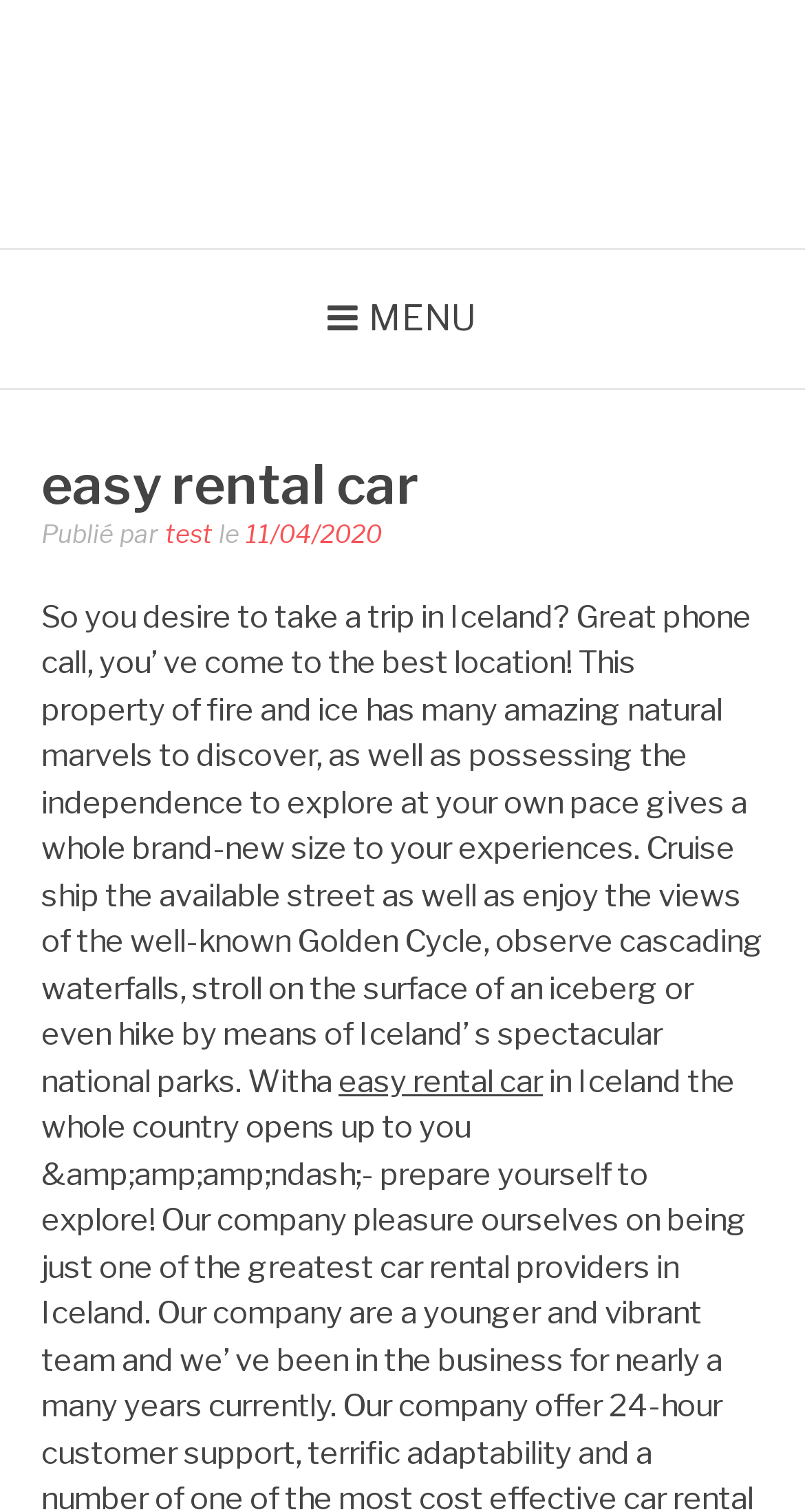For the element described, predict the bounding box coordinates as (top-left x, top-left y, bottom-right x, bottom-right y). All values should be between 0 and 1. Element description: 11/04/202023/12/2020

[0.305, 0.342, 0.474, 0.363]